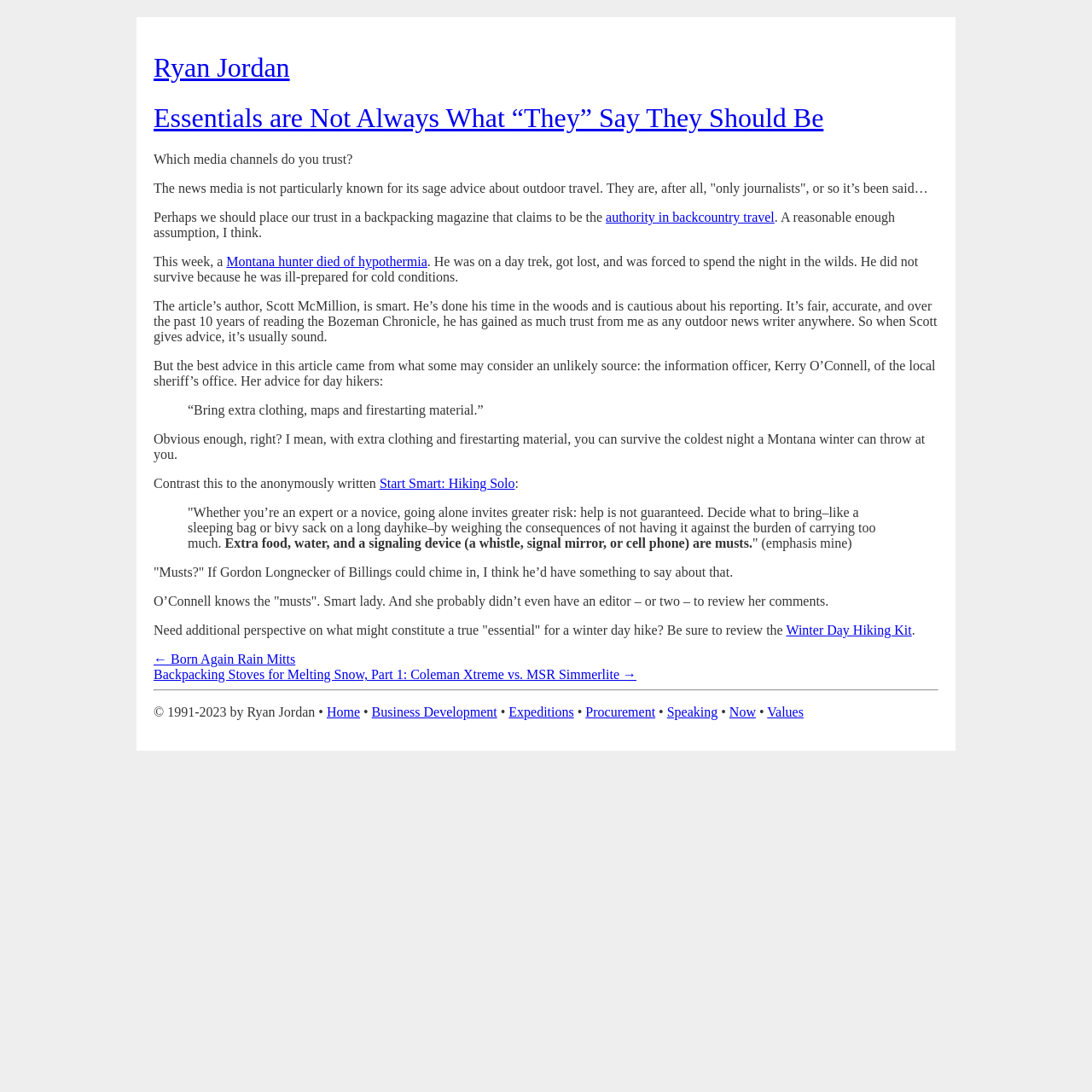Determine the bounding box coordinates of the clickable region to execute the instruction: "Visit the Winter Day Hiking Kit page". The coordinates should be four float numbers between 0 and 1, denoted as [left, top, right, bottom].

[0.72, 0.571, 0.835, 0.584]